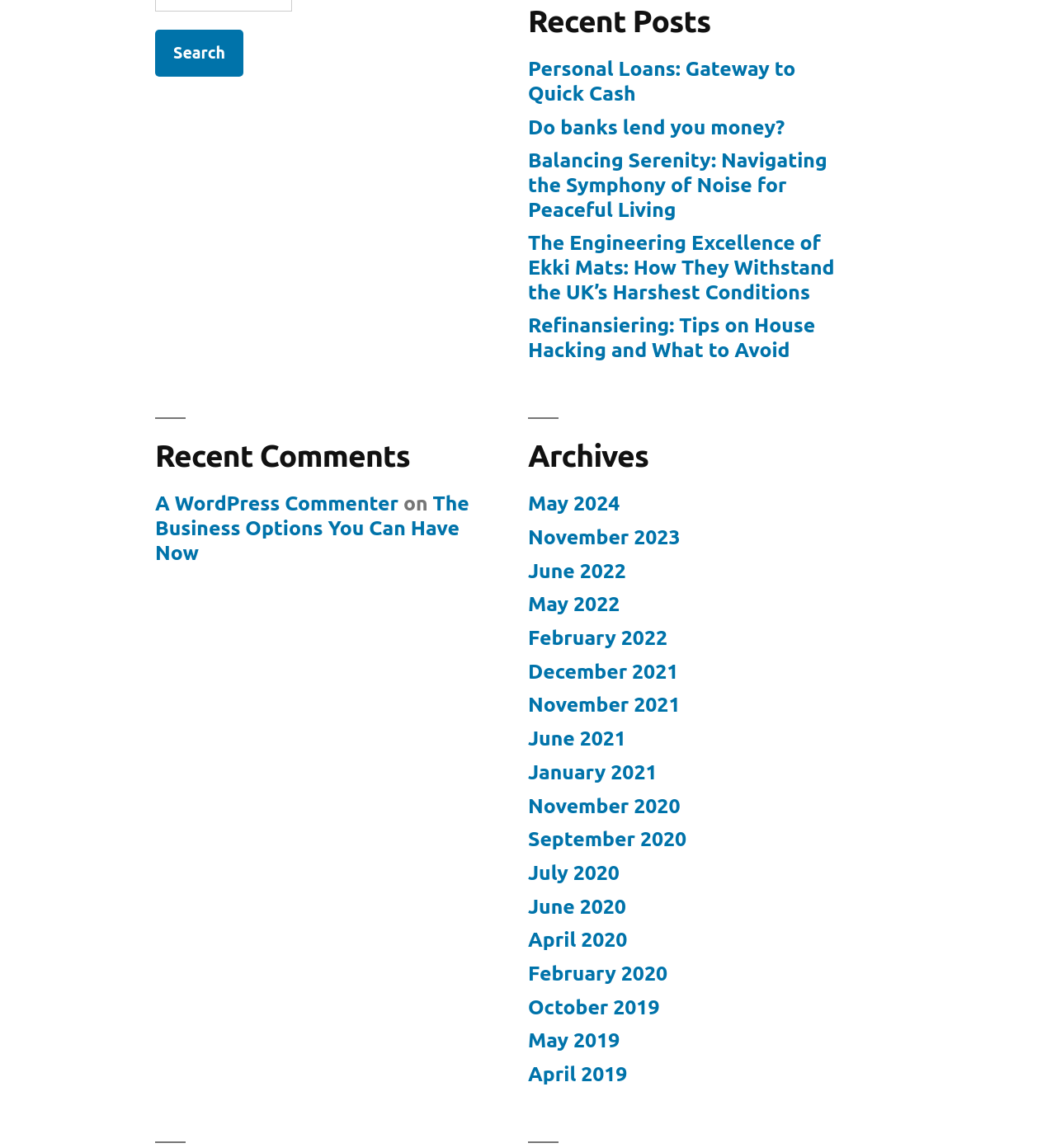Identify the bounding box coordinates of the element to click to follow this instruction: 'Read the 'Chambers Global Practice Guide, Sports Law 2022, United States Law and Practice' article'. Ensure the coordinates are four float values between 0 and 1, provided as [left, top, right, bottom].

None